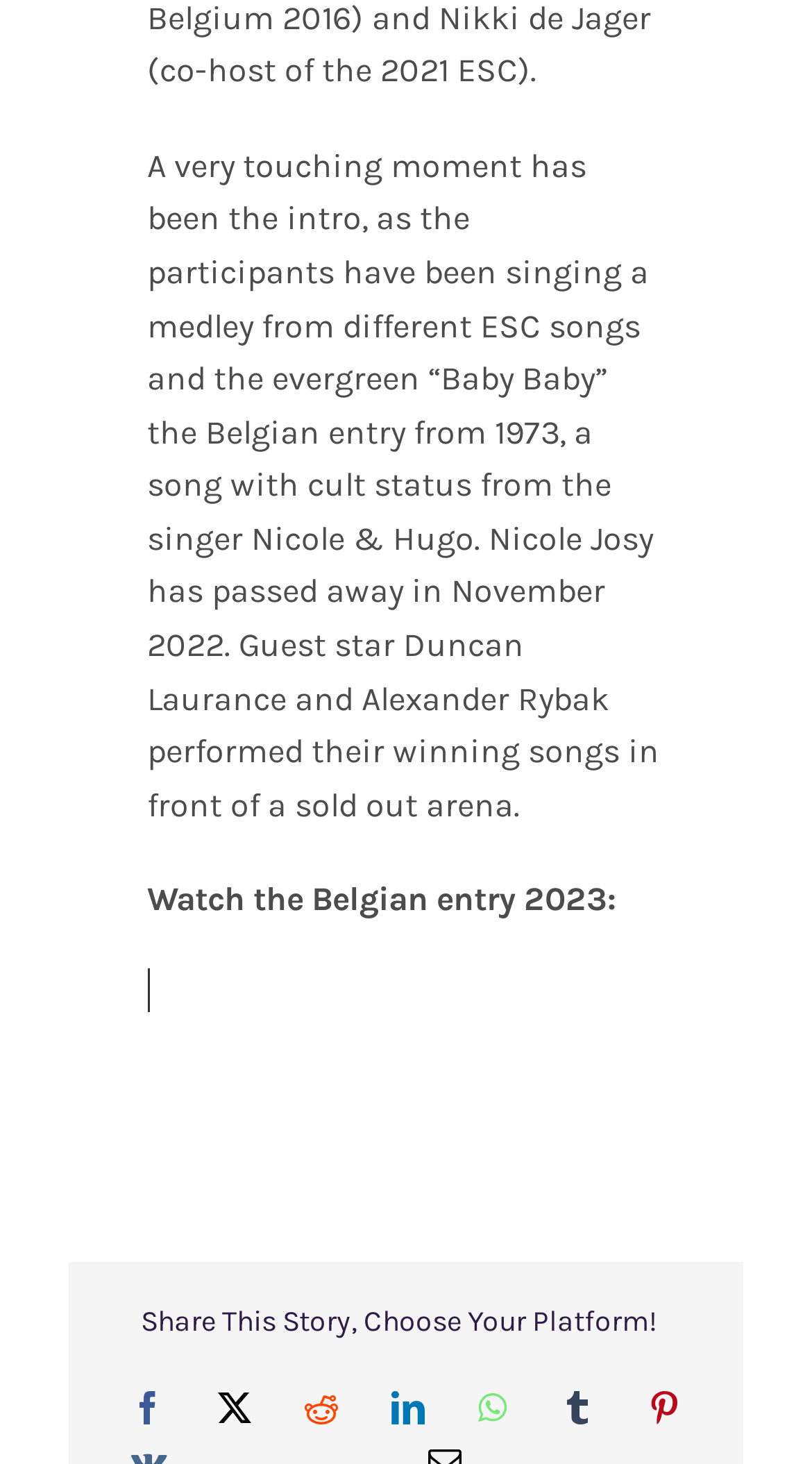How many social media platforms are available to share the story?
Using the image as a reference, answer the question with a short word or phrase.

7